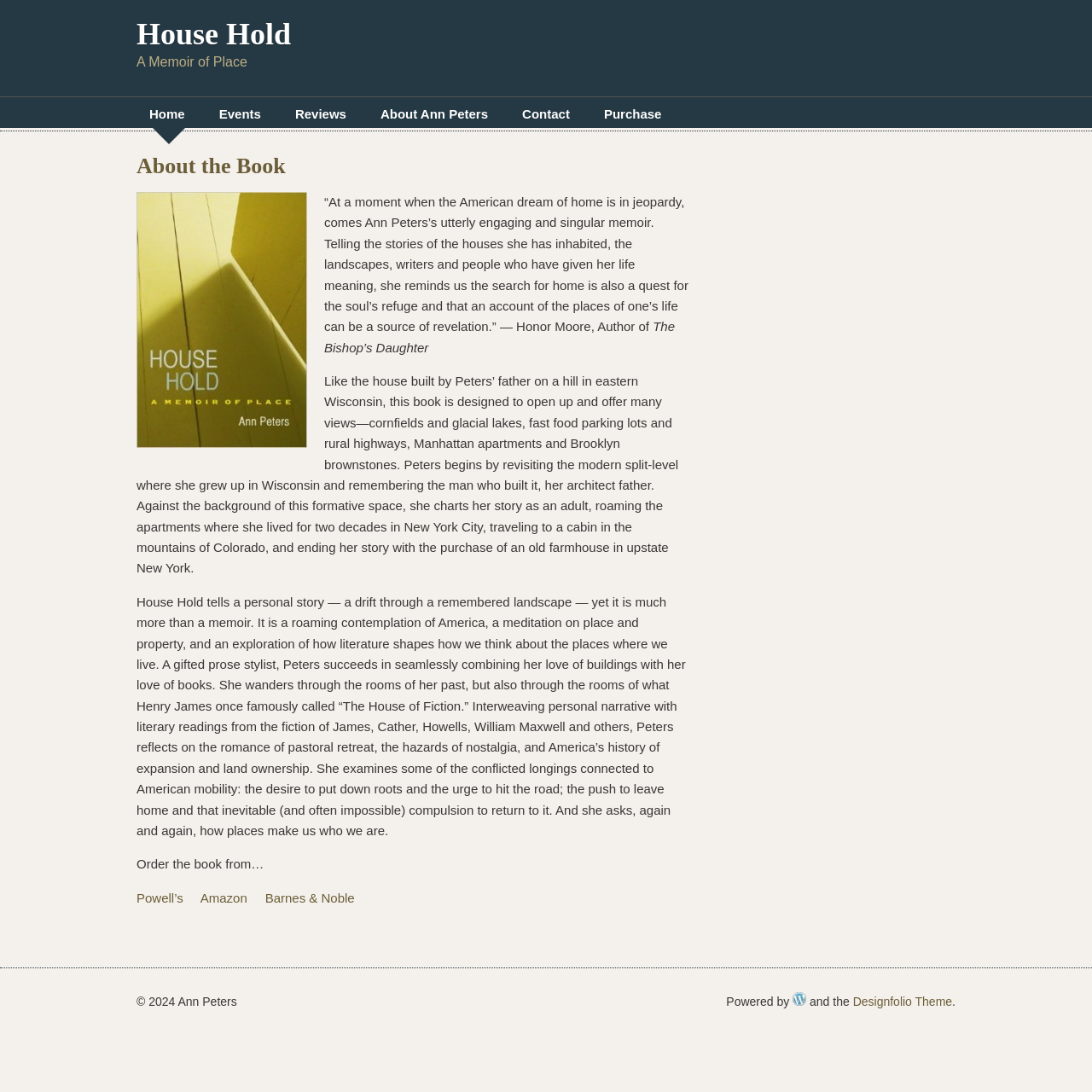Answer the question with a single word or phrase: 
What is the title of the book?

House Hold